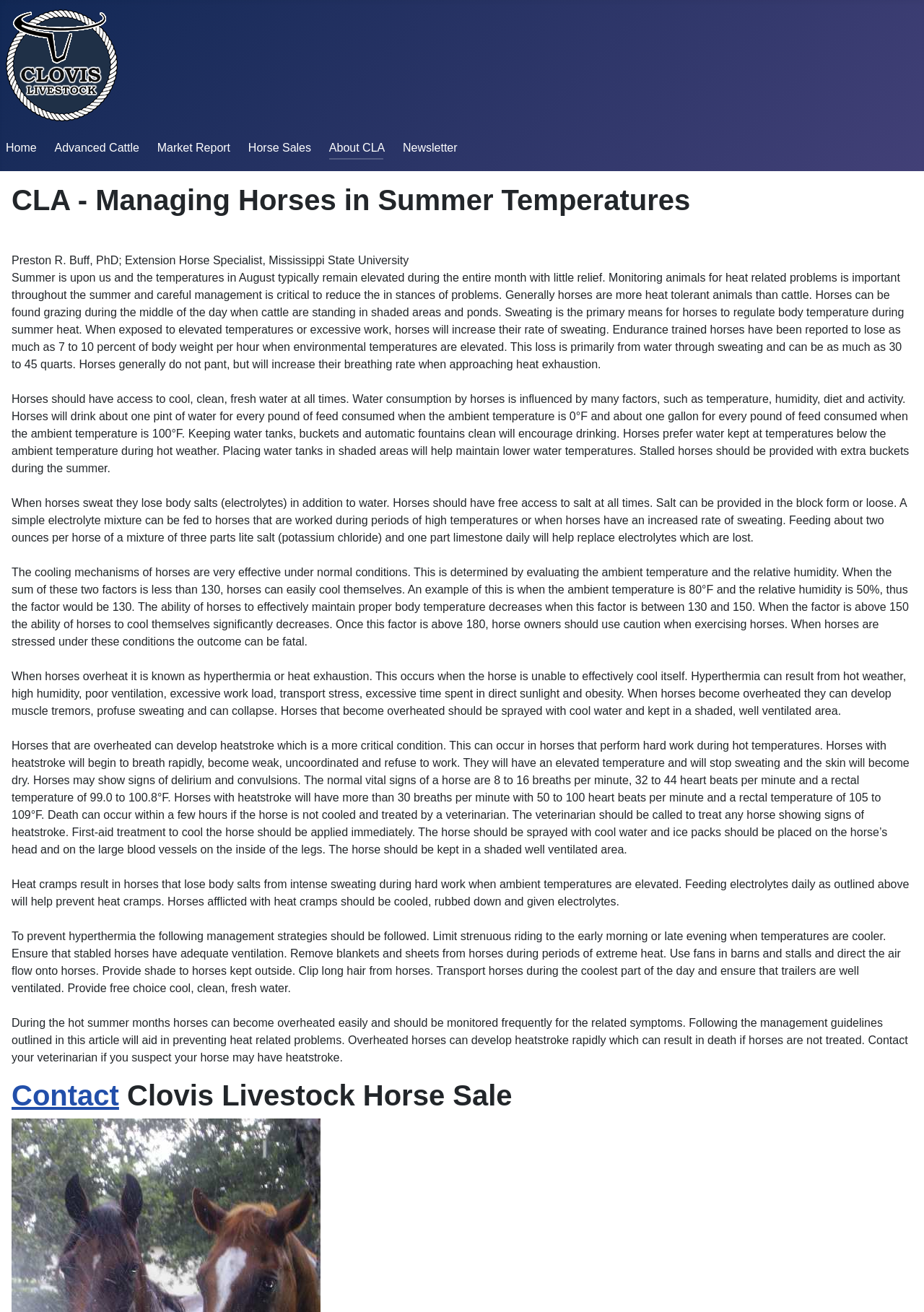Carefully observe the image and respond to the question with a detailed answer:
What is the consequence of horses not being cooled and treated for heatstroke?

The article states that if horses with heatstroke are not cooled and treated, death can occur within a few hours, emphasizing the importance of prompt treatment.